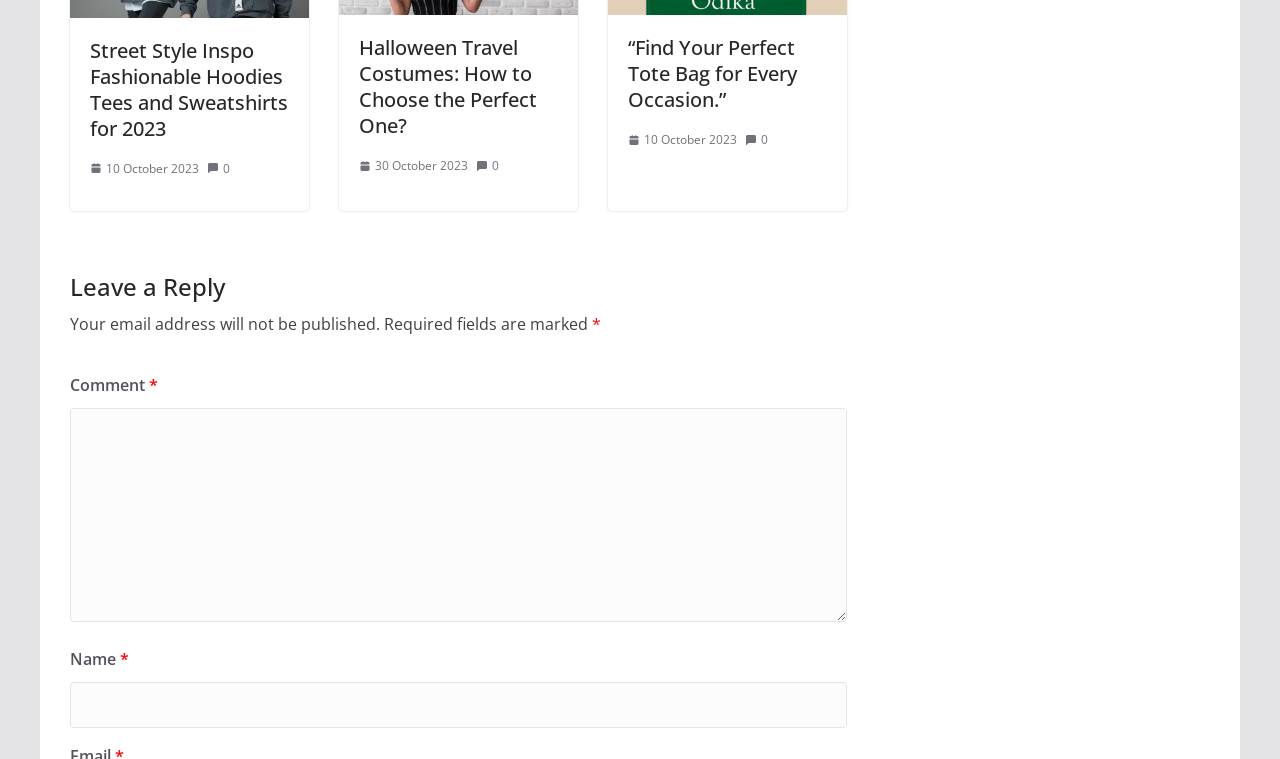Pinpoint the bounding box coordinates of the element to be clicked to execute the instruction: "Click on the link to read about Street Style Inspo Fashionable Hoodies Tees and Sweatshirts for 2023".

[0.07, 0.048, 0.225, 0.187]